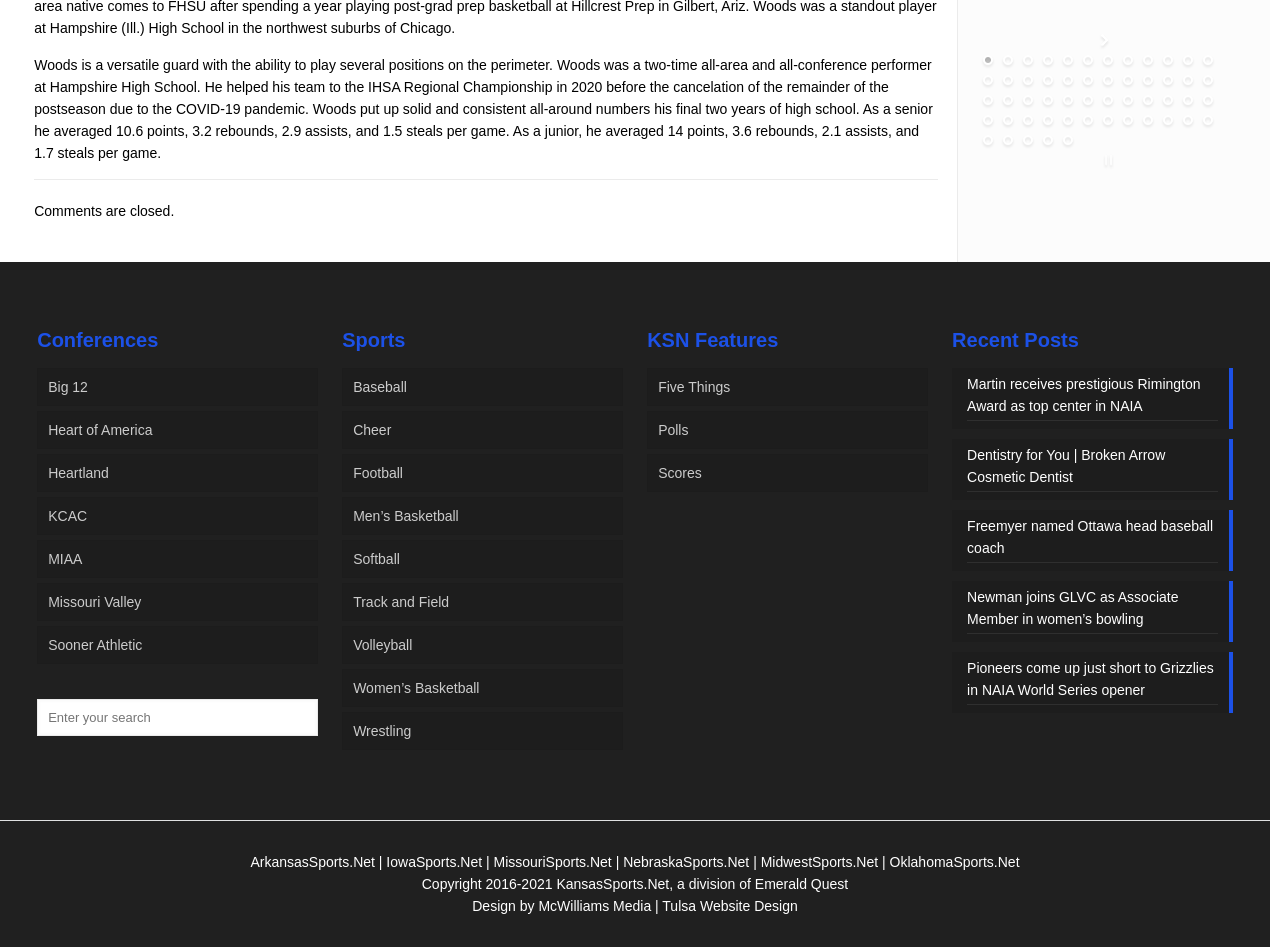What is Woods' average points per game as a senior?
Can you provide a detailed and comprehensive answer to the question?

According to the text, Woods averaged 10.6 points, 3.2 rebounds, 2.9 assists, and 1.5 steals per game as a senior.